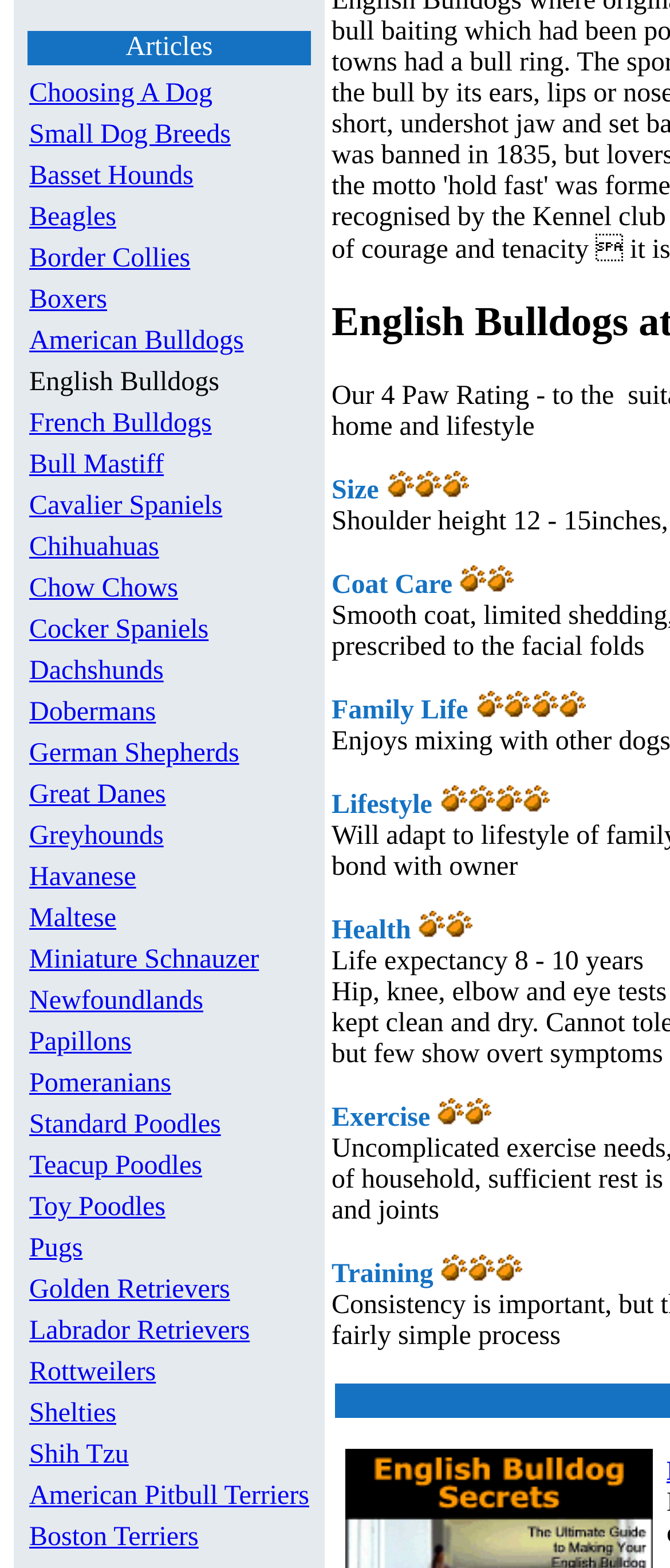Use a single word or phrase to answer this question: 
How many '4 Paw Rating' images are there?

Multiple